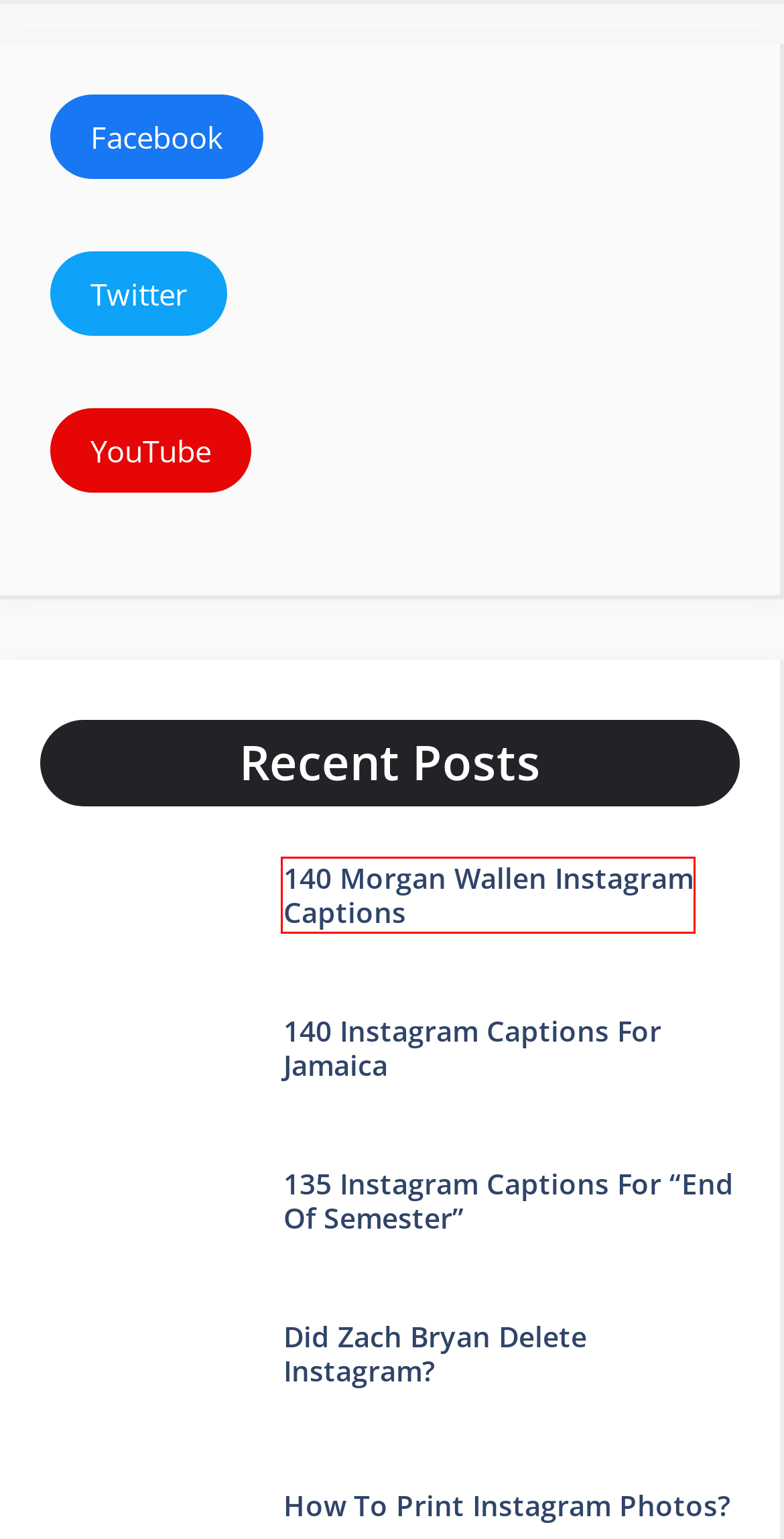Given a screenshot of a webpage with a red bounding box around a UI element, please identify the most appropriate webpage description that matches the new webpage after you click on the element. Here are the candidates:
A. How To Copy Instagram Caption?
B. 140 Morgan Wallen Instagram Captions
C. What Is Ttm on Instagram?
D. Terms of Service - Instagram Where Stories Come to Life
E. Did Zach Bryan Delete Instagram?
F. 135 Instagram Captions For “End Of Semester”
G. Instagram - Instagram Where Stories Come to Life
H. How To Print Instagram Photos?

B